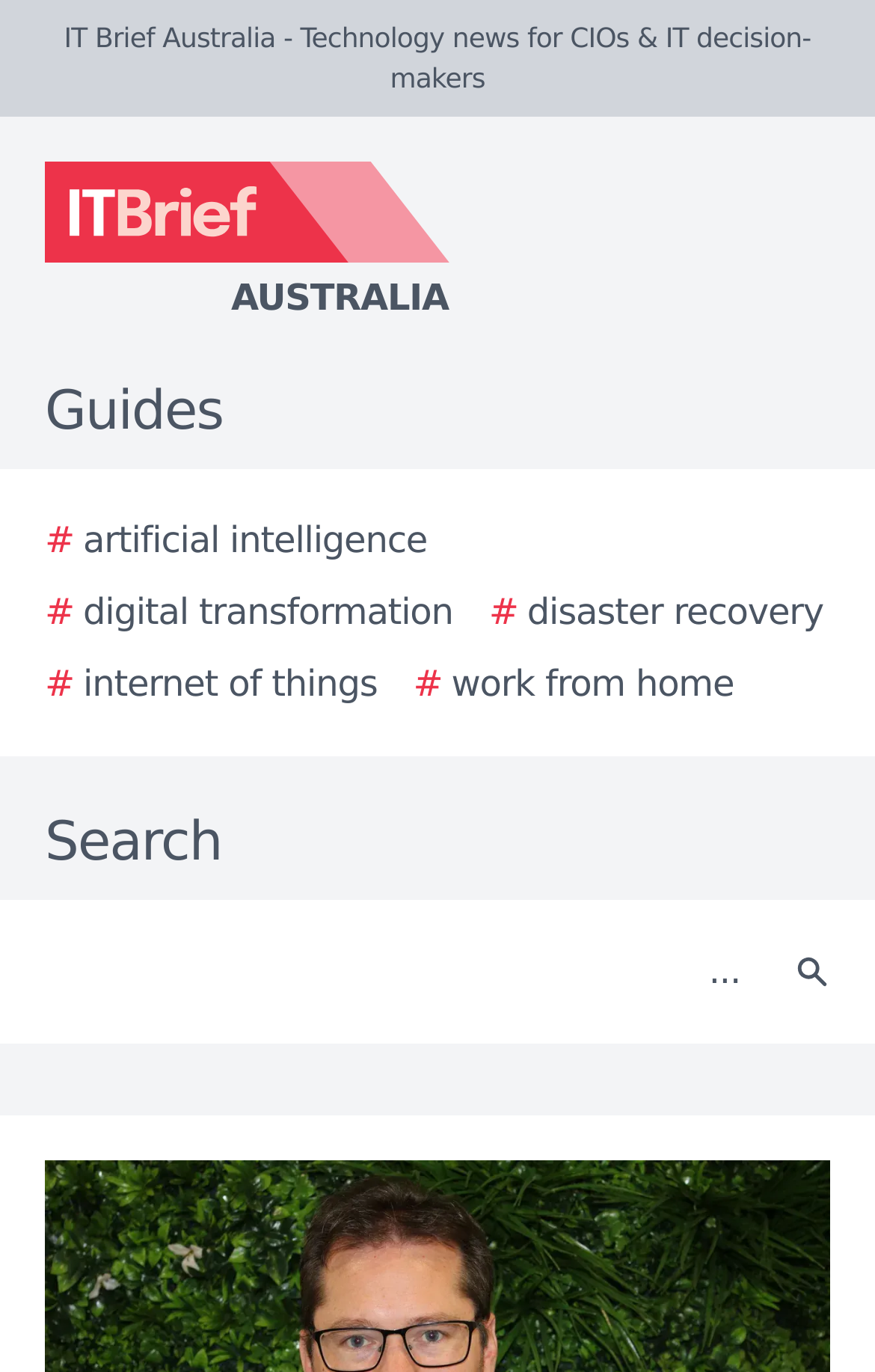Identify and provide the text content of the webpage's primary headline.

Atturra appoints Geoff Davis as business applications senior manager